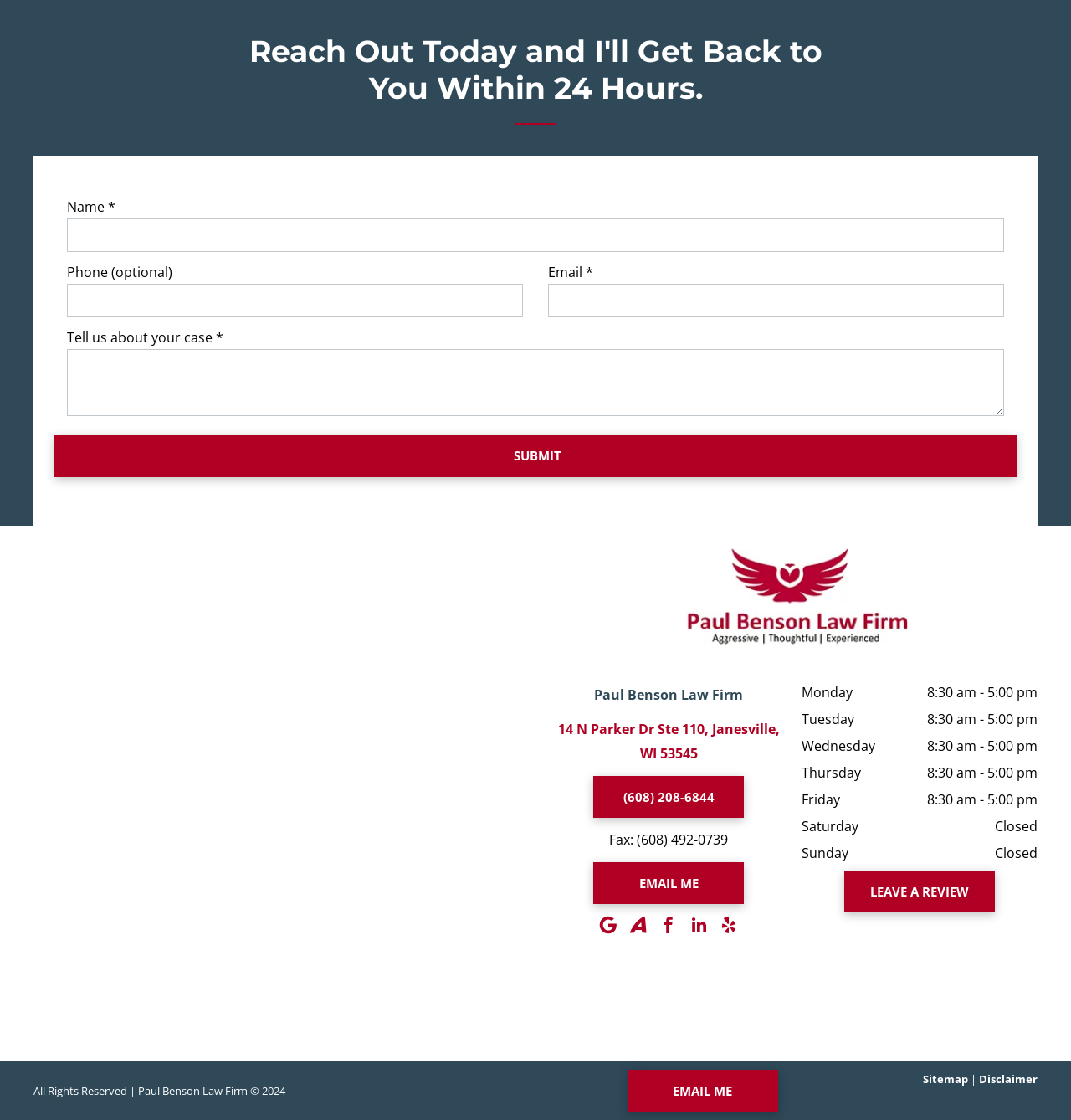Please mark the clickable region by giving the bounding box coordinates needed to complete this instruction: "Enter your name".

[0.062, 0.195, 0.938, 0.225]